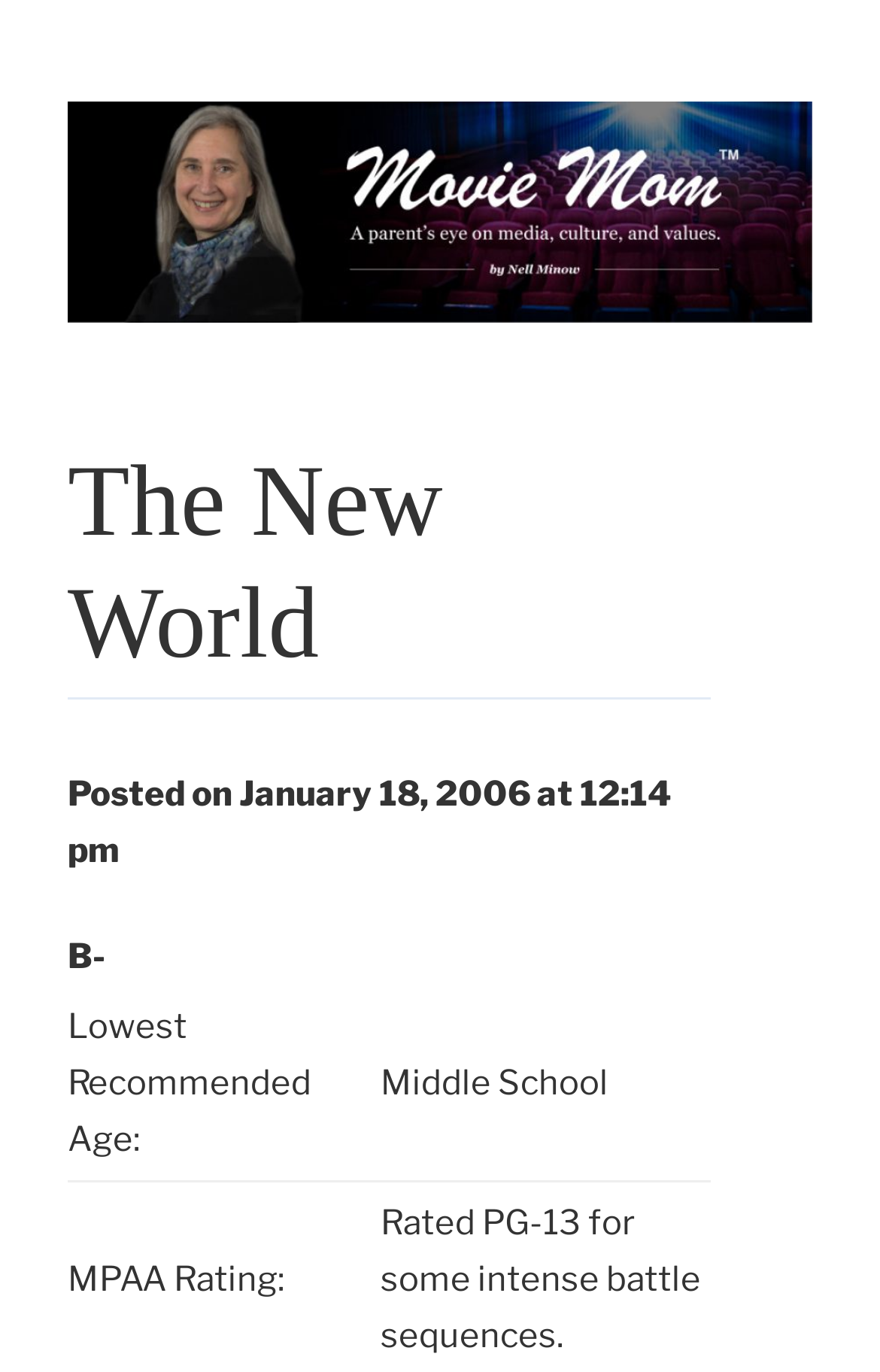Using the provided description: "alt="Movie Mom"", find the bounding box coordinates of the corresponding UI element. The output should be four float numbers between 0 and 1, in the format [left, top, right, bottom].

[0.077, 0.074, 0.923, 0.249]